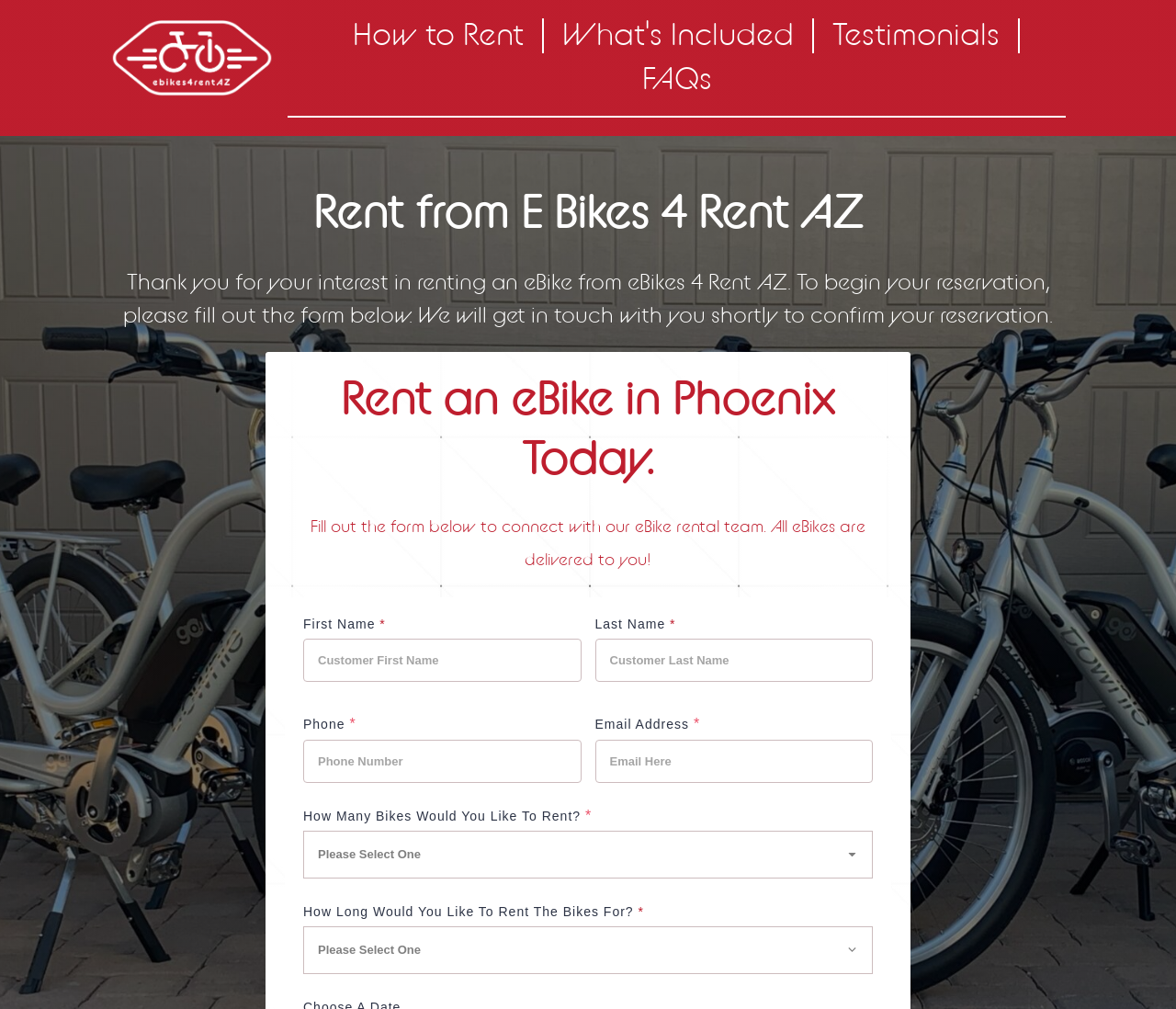Please provide a short answer using a single word or phrase for the question:
How many links are in the top navigation menu?

4